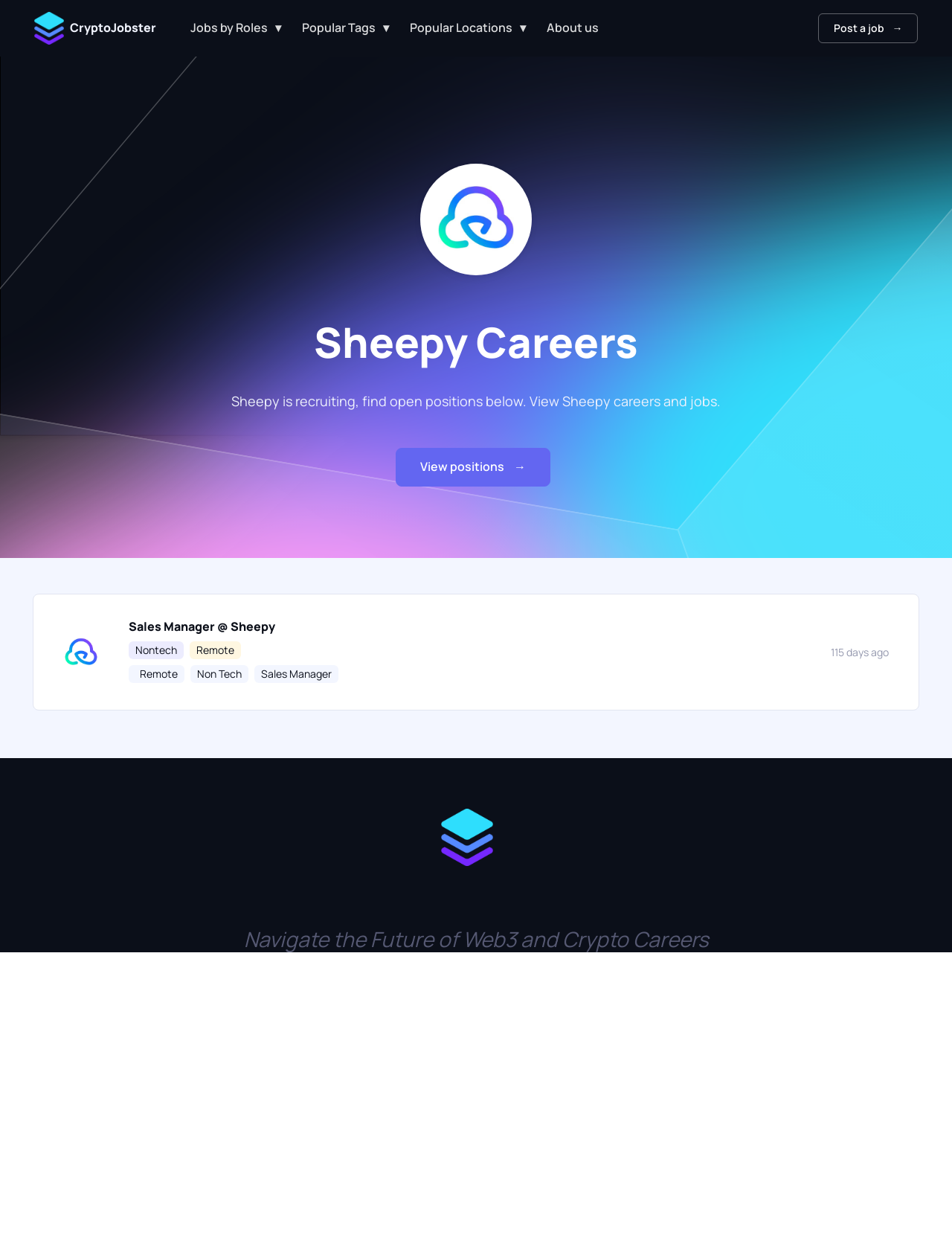Answer the question briefly using a single word or phrase: 
What is the duration of the job posting?

115 days ago